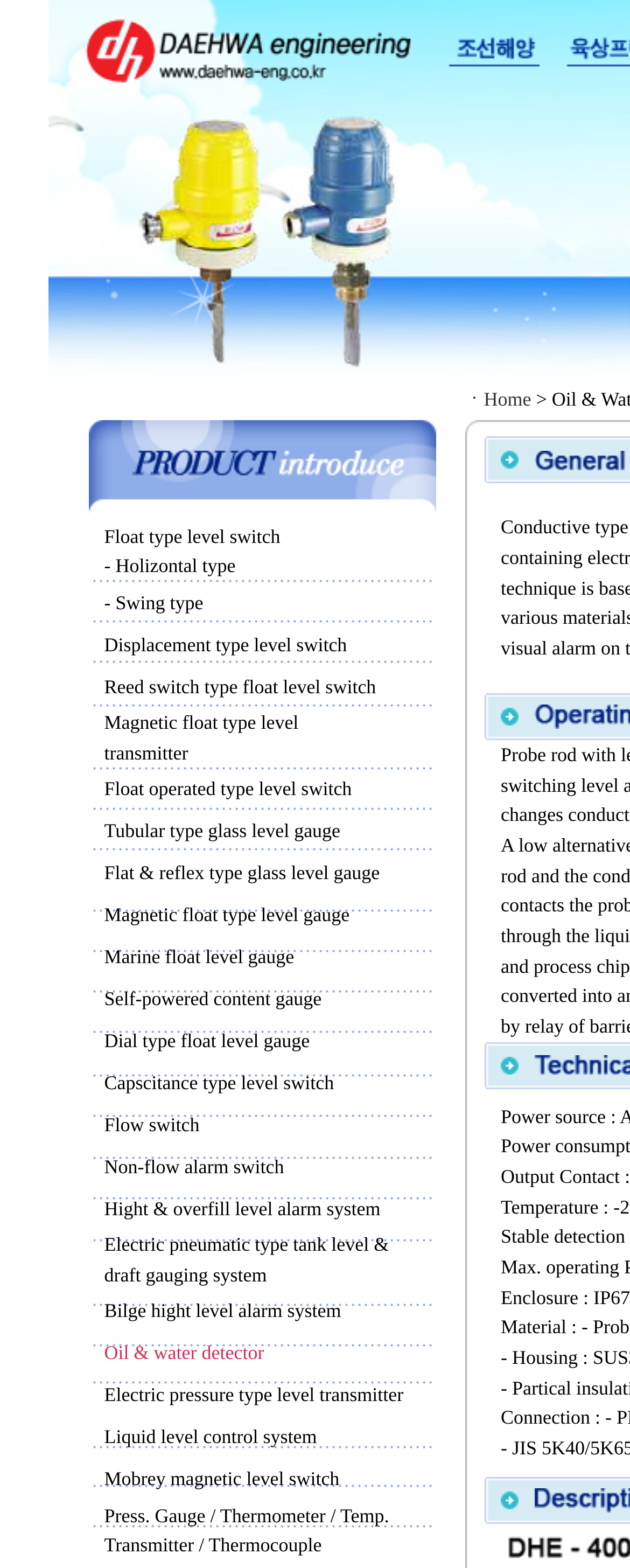What is the last type of level switch listed?
Provide an in-depth and detailed explanation in response to the question.

I looked at the last row element and found the link text 'Press. Gauge / Thermometer / Temp. Transmitter / Thermocouple', which is the last type of level switch listed.